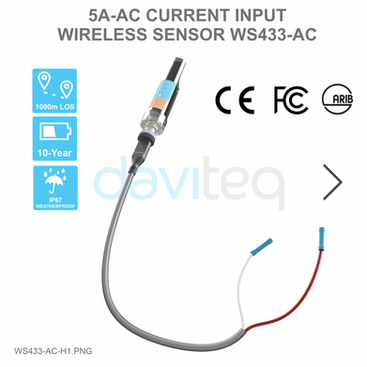Answer the following in one word or a short phrase: 
What certifications does the sensor meet?

CE and FCC